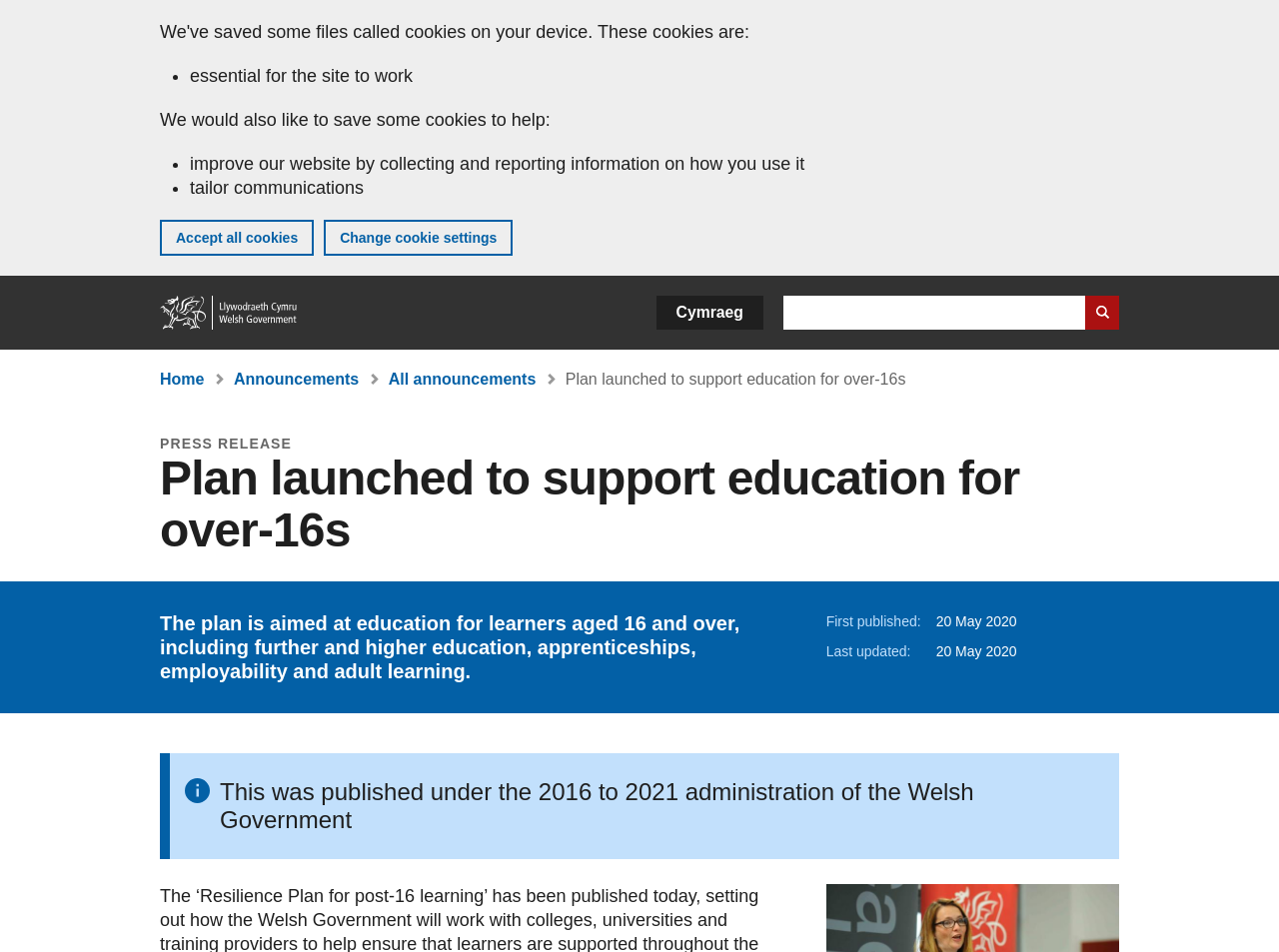Summarize the webpage with a detailed and informative caption.

The webpage is about a plan launched to support education for learners aged 16 and over. At the top of the page, there is a banner about cookies on the GOV.WALES website, which includes a list of three purposes for using cookies: essential for the site to work, improve the website, and tailor communications. Below the banner, there are two buttons: "Accept all cookies" and "Change cookie settings".

On the top left, there is a link to "Skip to main content". Next to it, there are three navigation links: "Home", a search bar with a "Search website" button, and a language selection button with the option "Cymraeg".

Below the navigation links, there is a breadcrumb trail showing the current page's location, with links to "Home", "Announcements", "All announcements", and the current page "Plan launched to support education for over-16s".

The main content of the page starts with a header section that includes a "PRESS RELEASE" label and the title "Plan launched to support education for over-16s". Below the title, there is a paragraph describing the plan, which is aimed at education for learners aged 16 and over, including further and higher education, apprenticeships, employability, and adult learning.

Further down, there are three lines of text: "First published: 20 May 2020", "Last updated:", and a timestamp. Finally, there is a note at the bottom of the page stating that the publication was under the 2016 to 2021 administration of the Welsh Government.